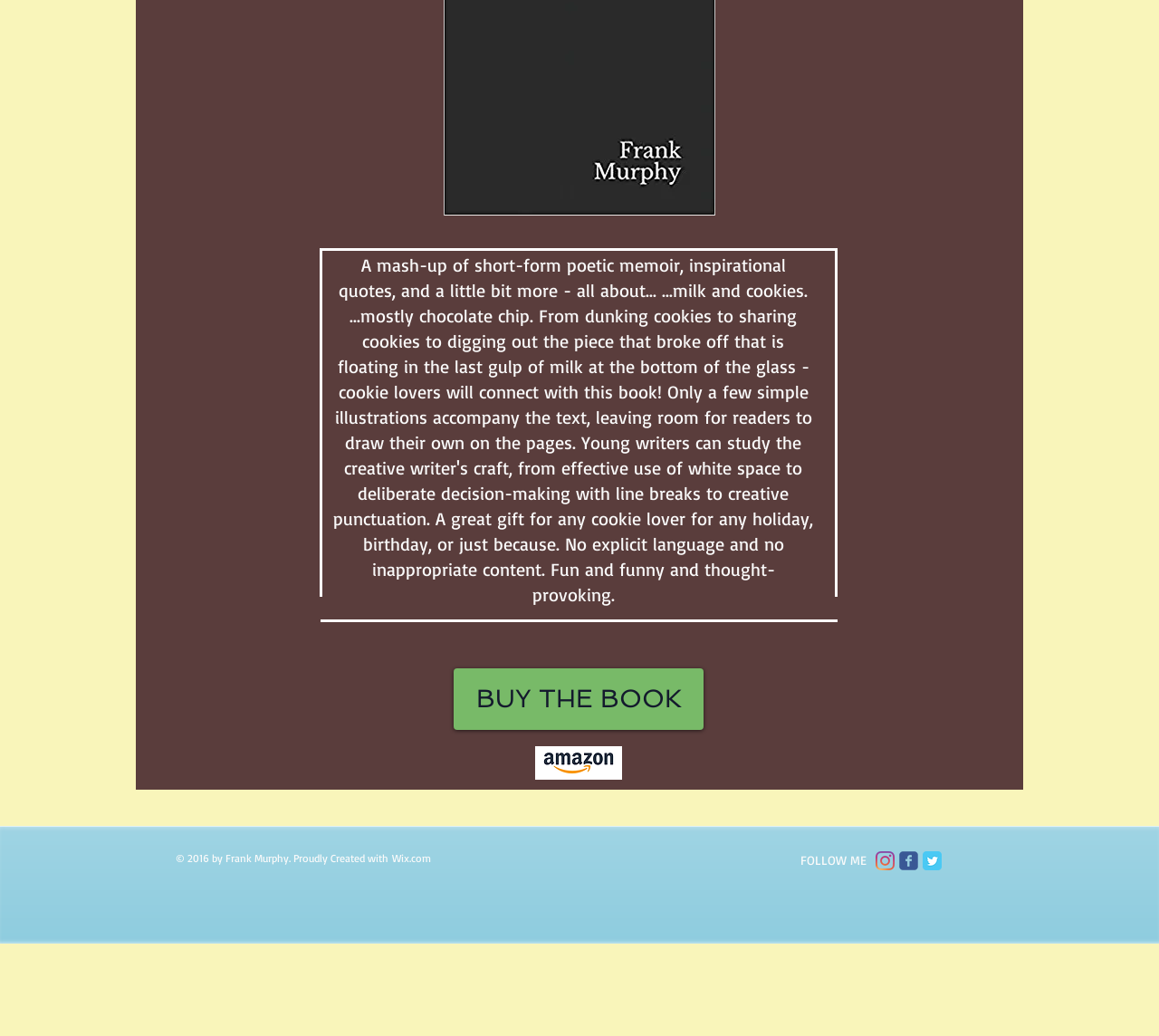Using the description: "aria-label="Instagram"", determine the UI element's bounding box coordinates. Ensure the coordinates are in the format of four float numbers between 0 and 1, i.e., [left, top, right, bottom].

[0.755, 0.822, 0.772, 0.84]